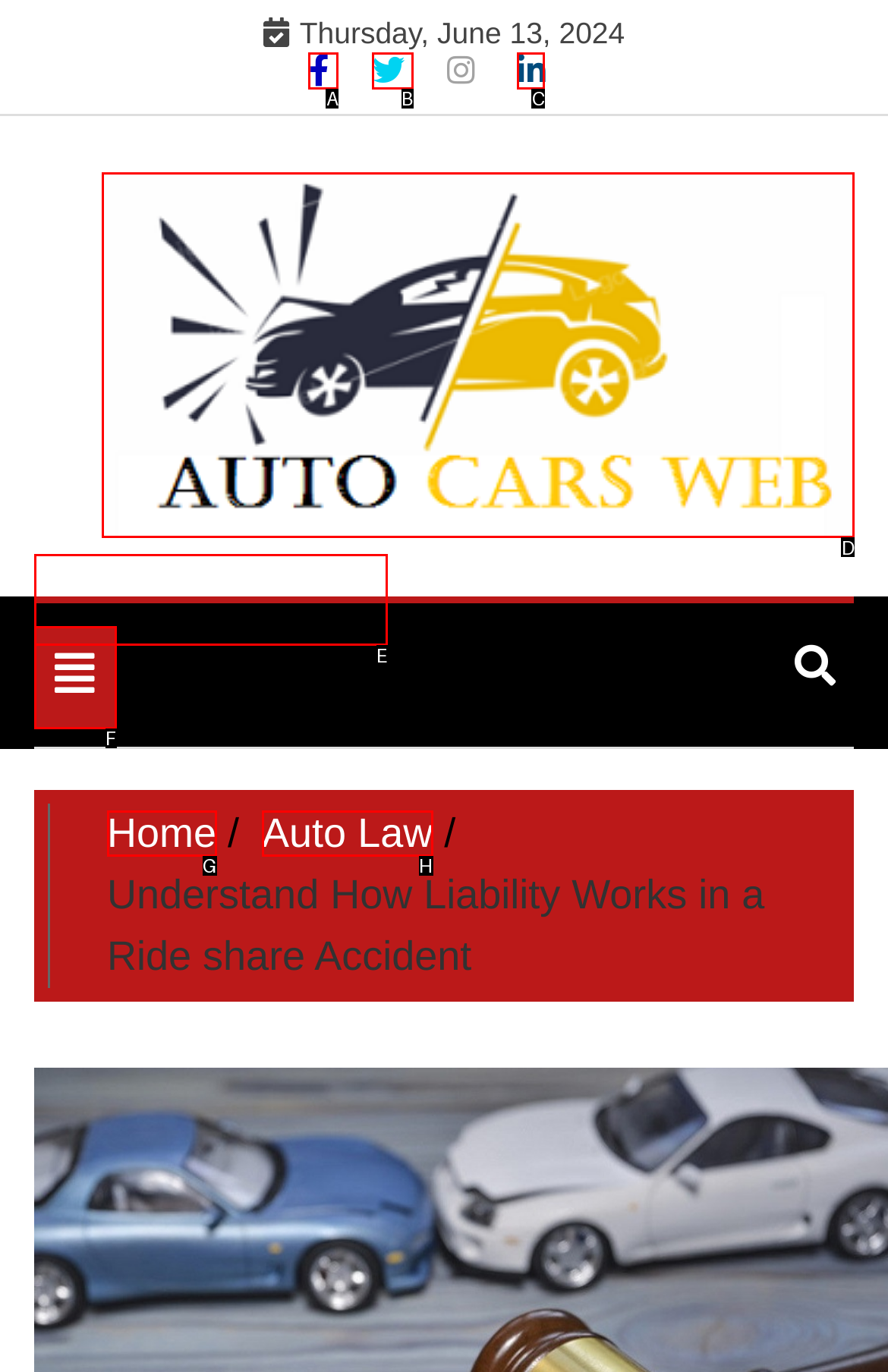From the options shown in the screenshot, tell me which lettered element I need to click to complete the task: Go to Auto Blog.

D